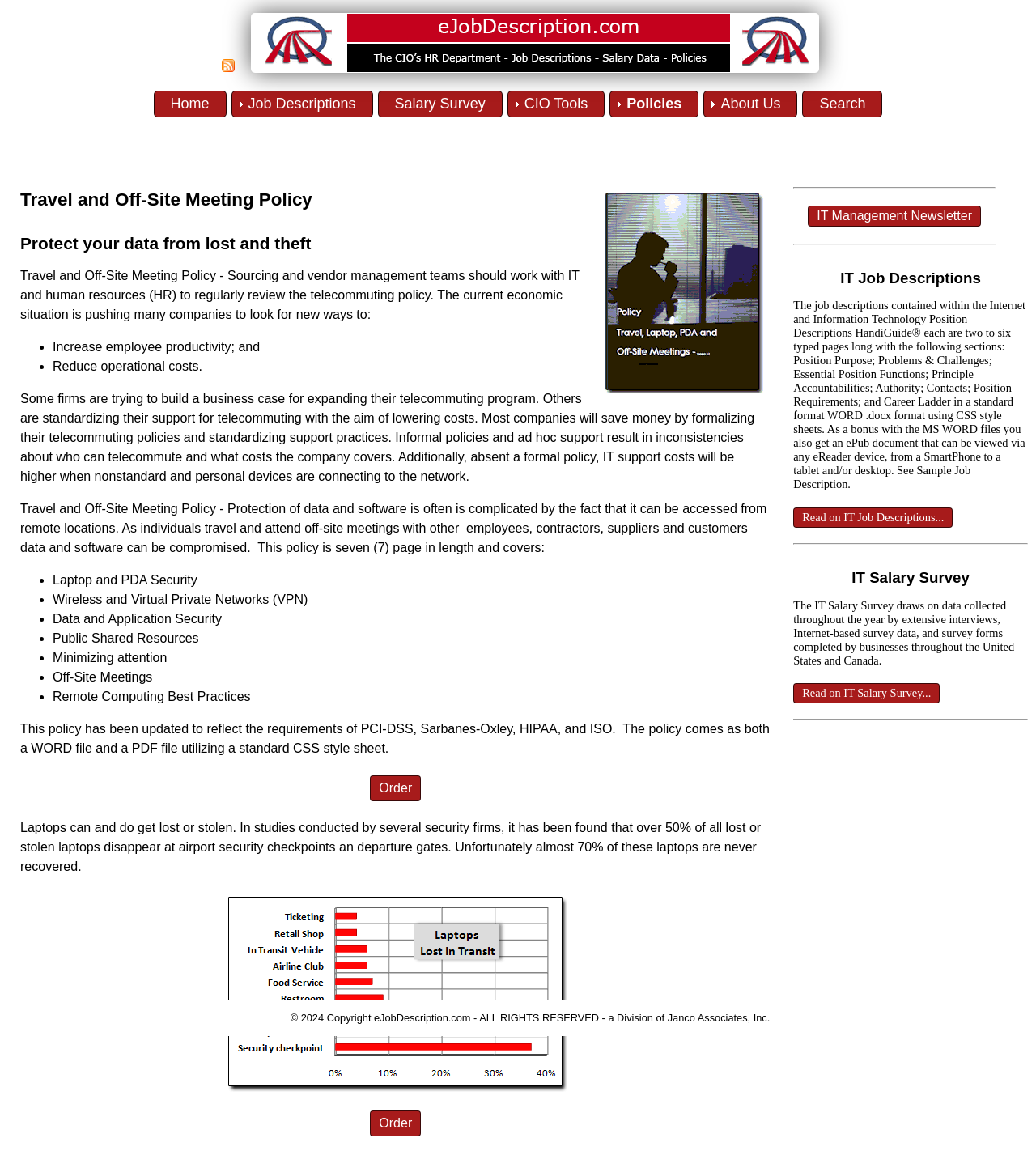Can you specify the bounding box coordinates for the region that should be clicked to fulfill this instruction: "Click on XML News Feed".

[0.21, 0.05, 0.232, 0.062]